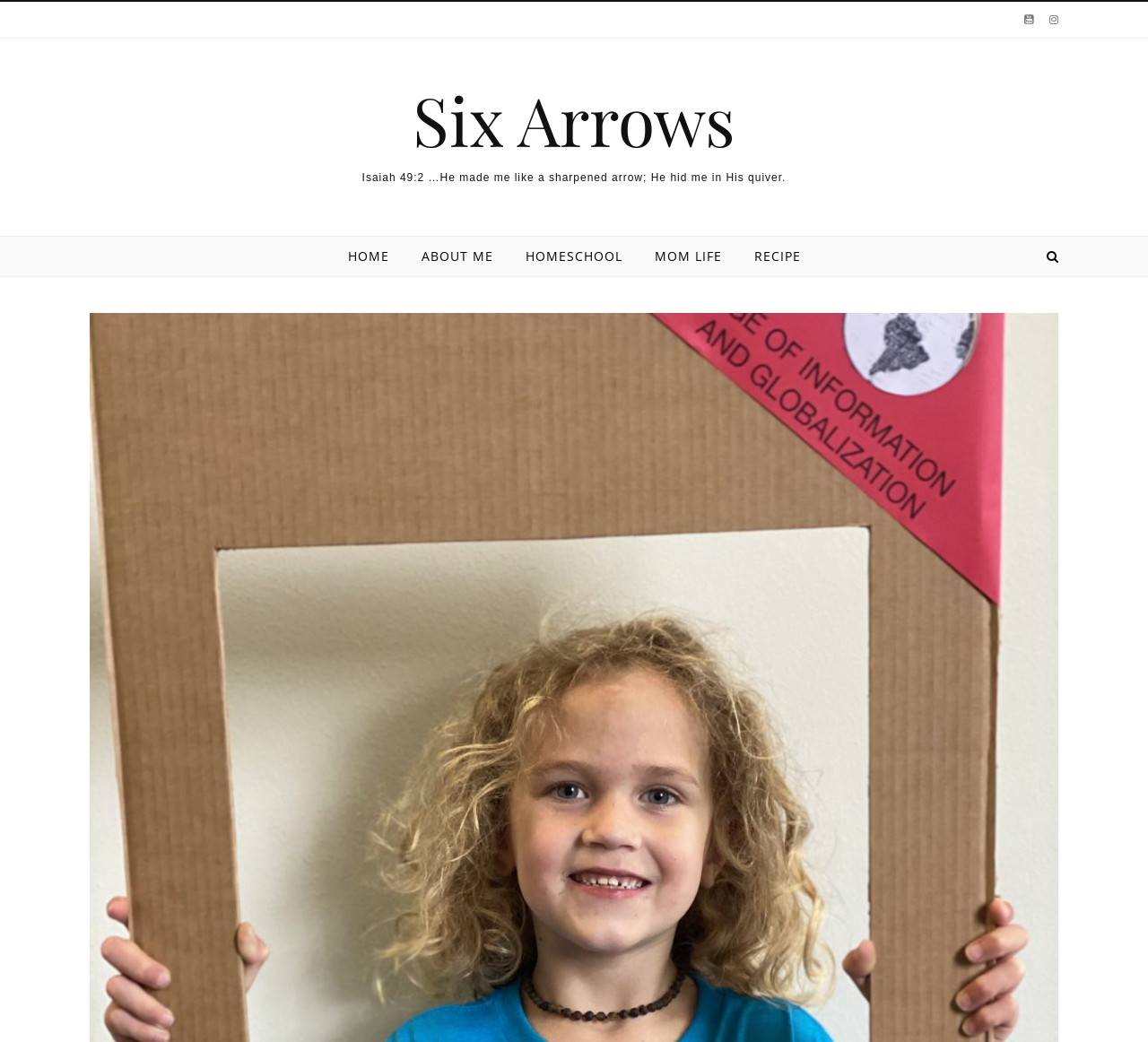Predict the bounding box of the UI element based on this description: "aria-label="KU på Coursera"".

None